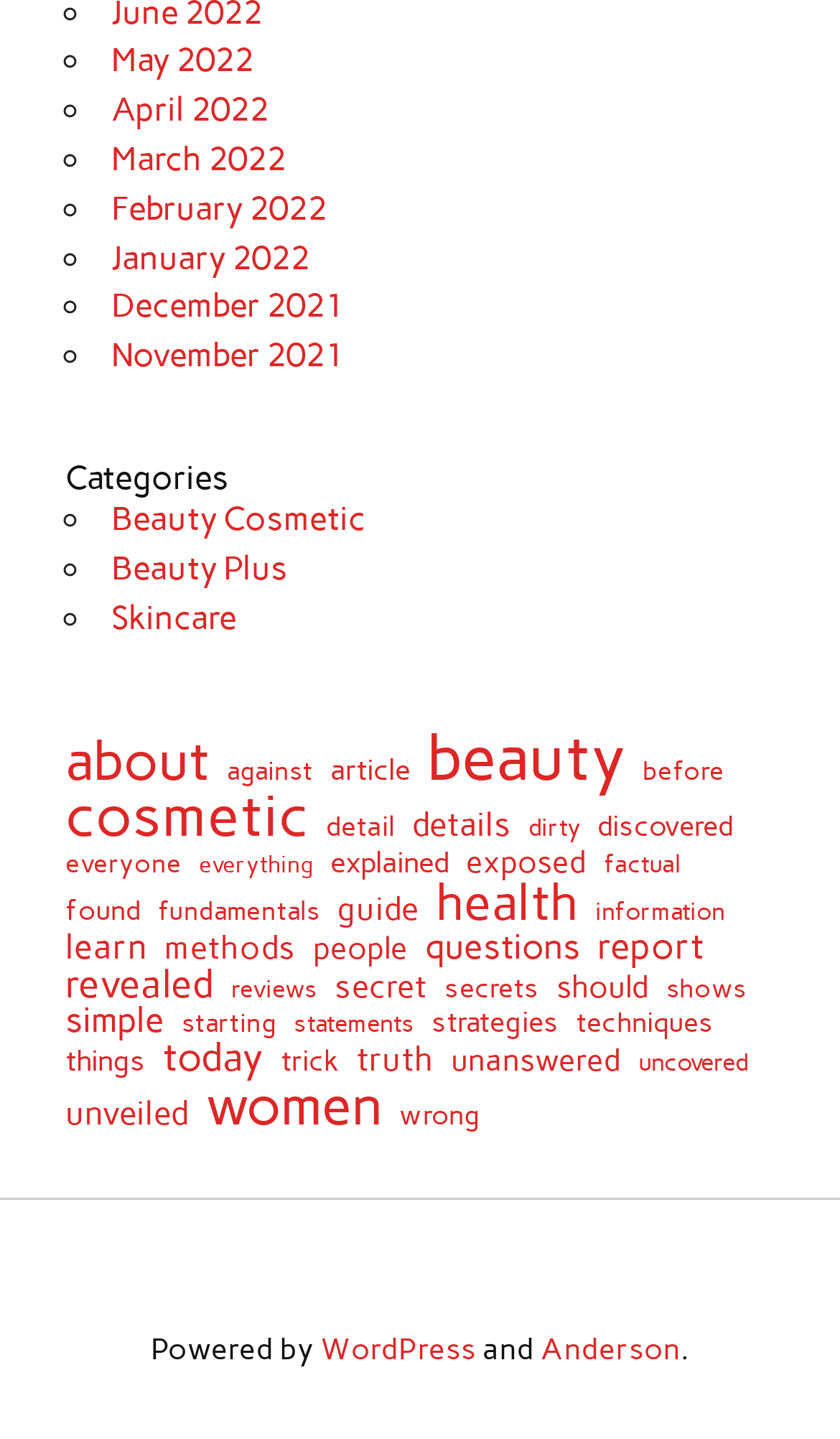Identify the bounding box coordinates of the clickable section necessary to follow the following instruction: "Learn about beauty cosmetic". The coordinates should be presented as four float numbers from 0 to 1, i.e., [left, top, right, bottom].

[0.132, 0.348, 0.435, 0.375]